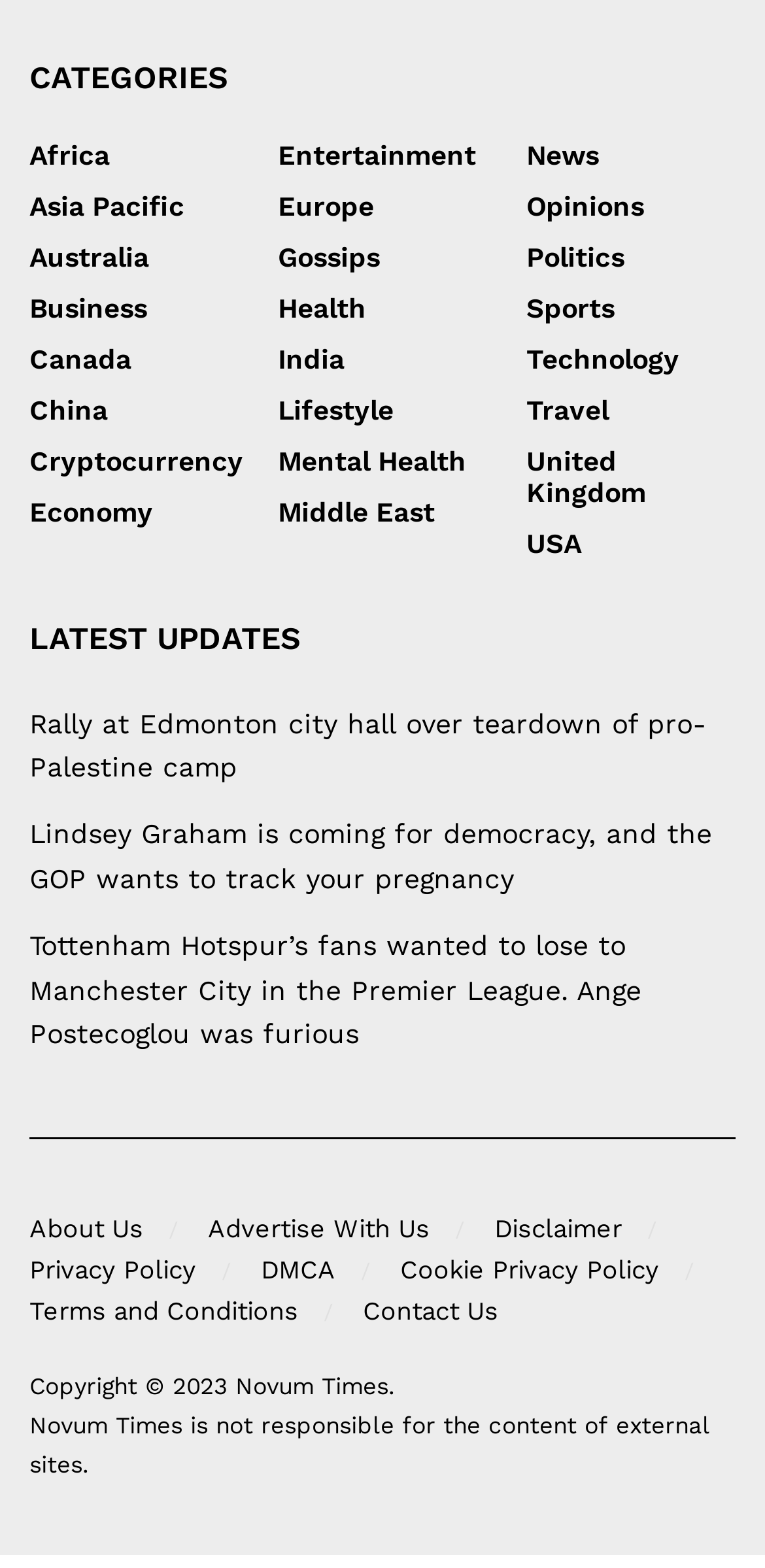Please identify the bounding box coordinates of the element I should click to complete this instruction: 'Contact the website administrators'. The coordinates should be given as four float numbers between 0 and 1, like this: [left, top, right, bottom].

[0.474, 0.826, 0.651, 0.845]